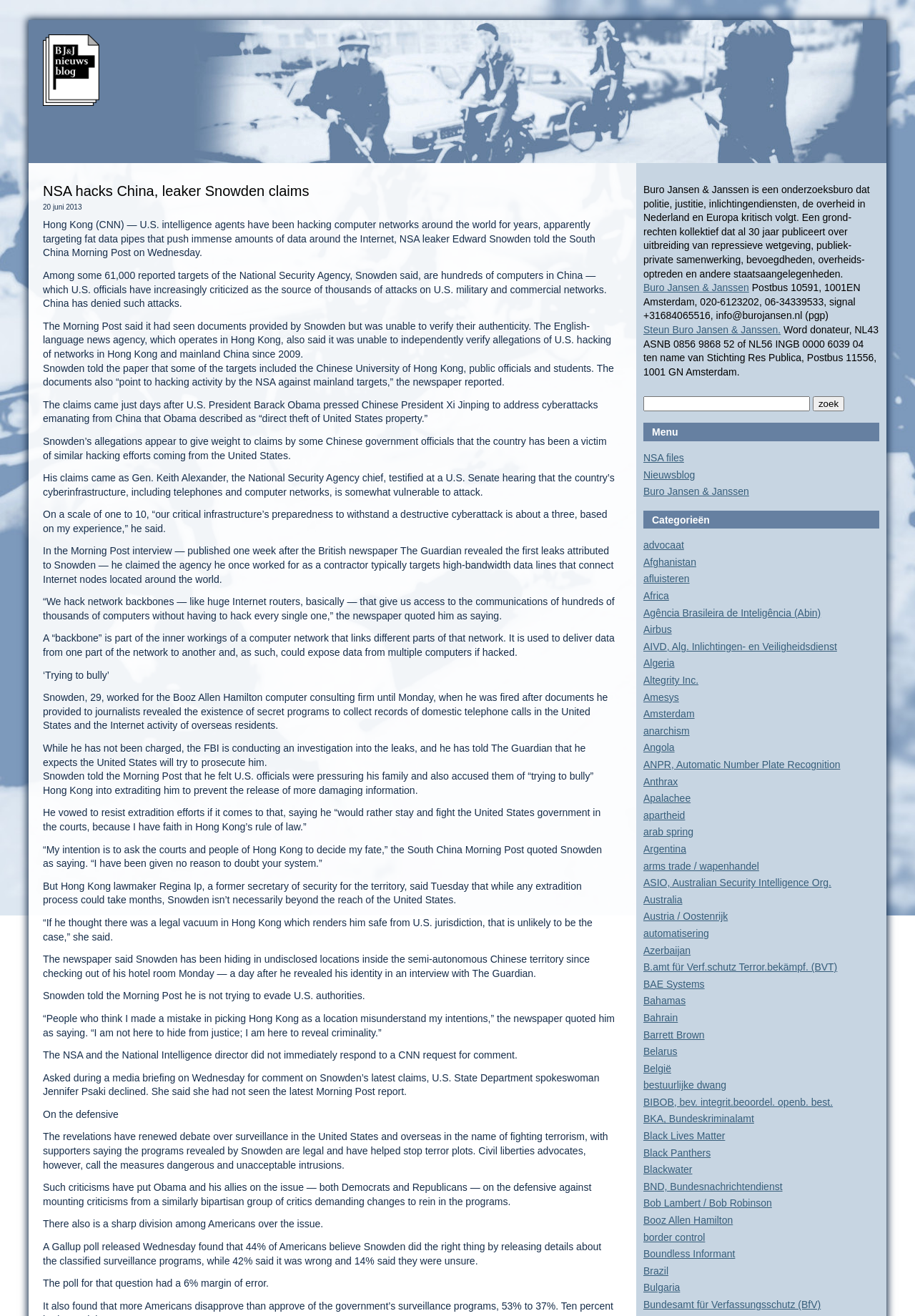Identify the bounding box coordinates of the clickable region required to complete the instruction: "Visit the 'Buro Jansen & Janssen' website". The coordinates should be given as four float numbers within the range of 0 and 1, i.e., [left, top, right, bottom].

[0.703, 0.214, 0.819, 0.223]